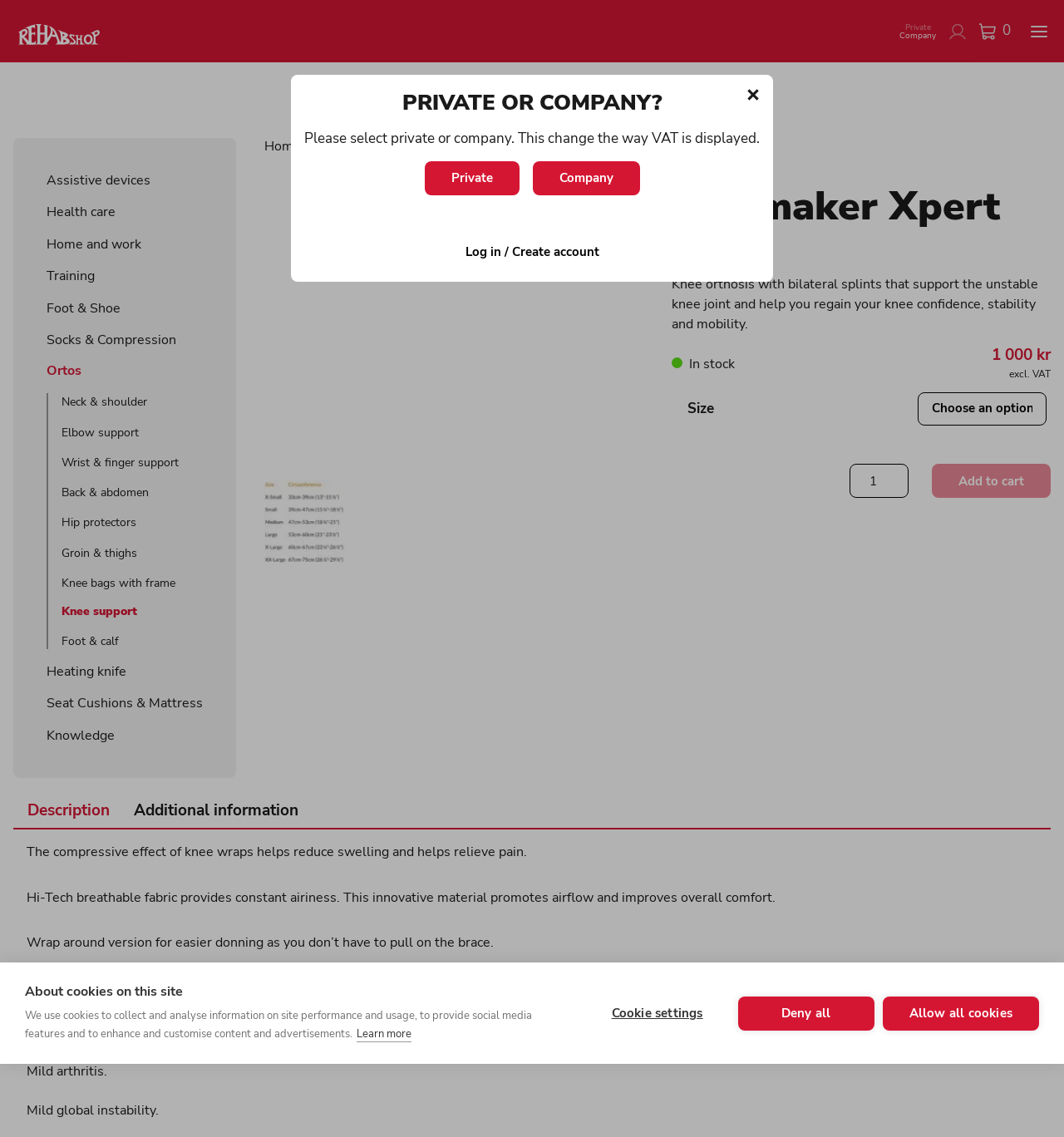Identify the bounding box of the UI component described as: "Laboratory microcrystalline ceramic heating plate".

None